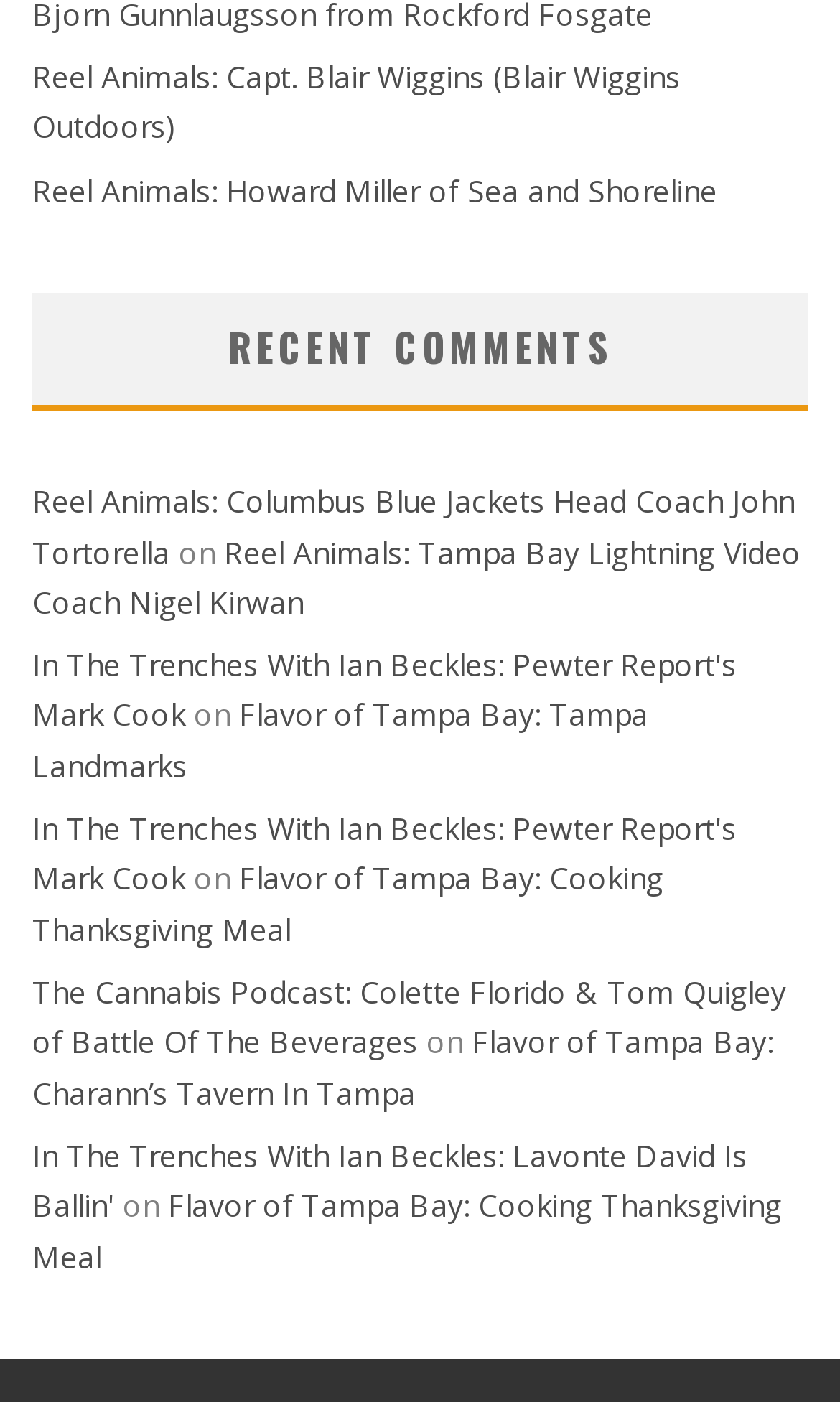Specify the bounding box coordinates of the element's region that should be clicked to achieve the following instruction: "explore Flavor of Tampa Bay: Tampa Landmarks". The bounding box coordinates consist of four float numbers between 0 and 1, in the format [left, top, right, bottom].

[0.038, 0.495, 0.772, 0.56]